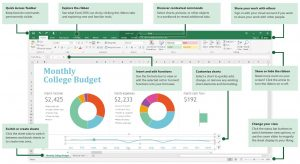Explain in detail what you see in the image.

The image illustrates an Excel spreadsheet titled "Monthly College Budget," which visually presents financial data through various charts and figures. Prominent elements include two circular charts representing expenses, with values listed as $2,425 and $2,231, alongside a smaller pie chart indicating a total of $192. The layout features useful annotations that guide users on functionalities, such as exploring Excel’s features, discovering shortcuts, and customizing data visualizations. These instructional notes are designed to help users navigate the software efficiently, ensuring they can manage their budget effectively while utilizing Excel's capabilities. This snapshot serves as a practical guide for both new users and those upgrading from previous versions of Excel.